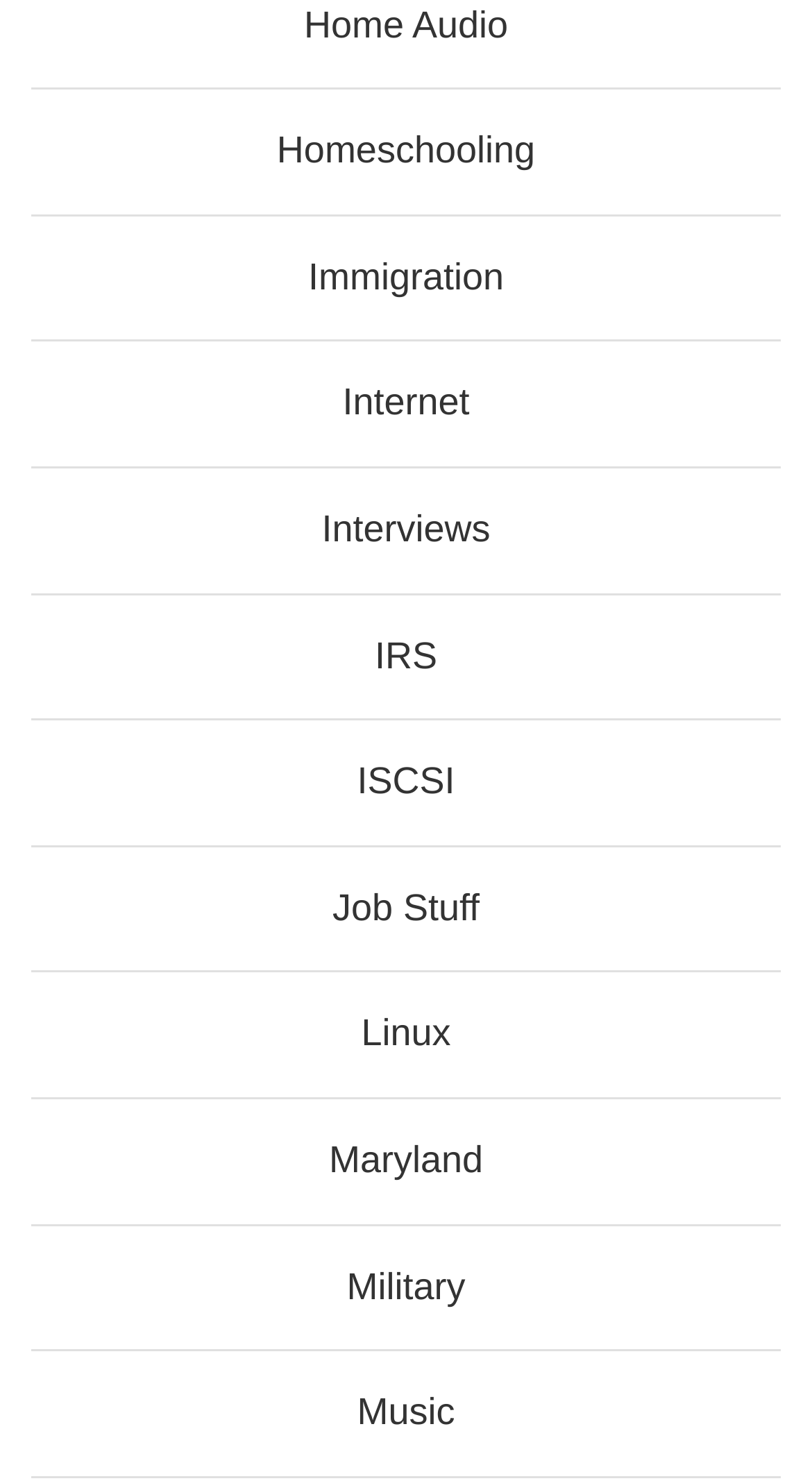Please specify the bounding box coordinates of the region to click in order to perform the following instruction: "Learn about Linux".

[0.445, 0.684, 0.555, 0.712]